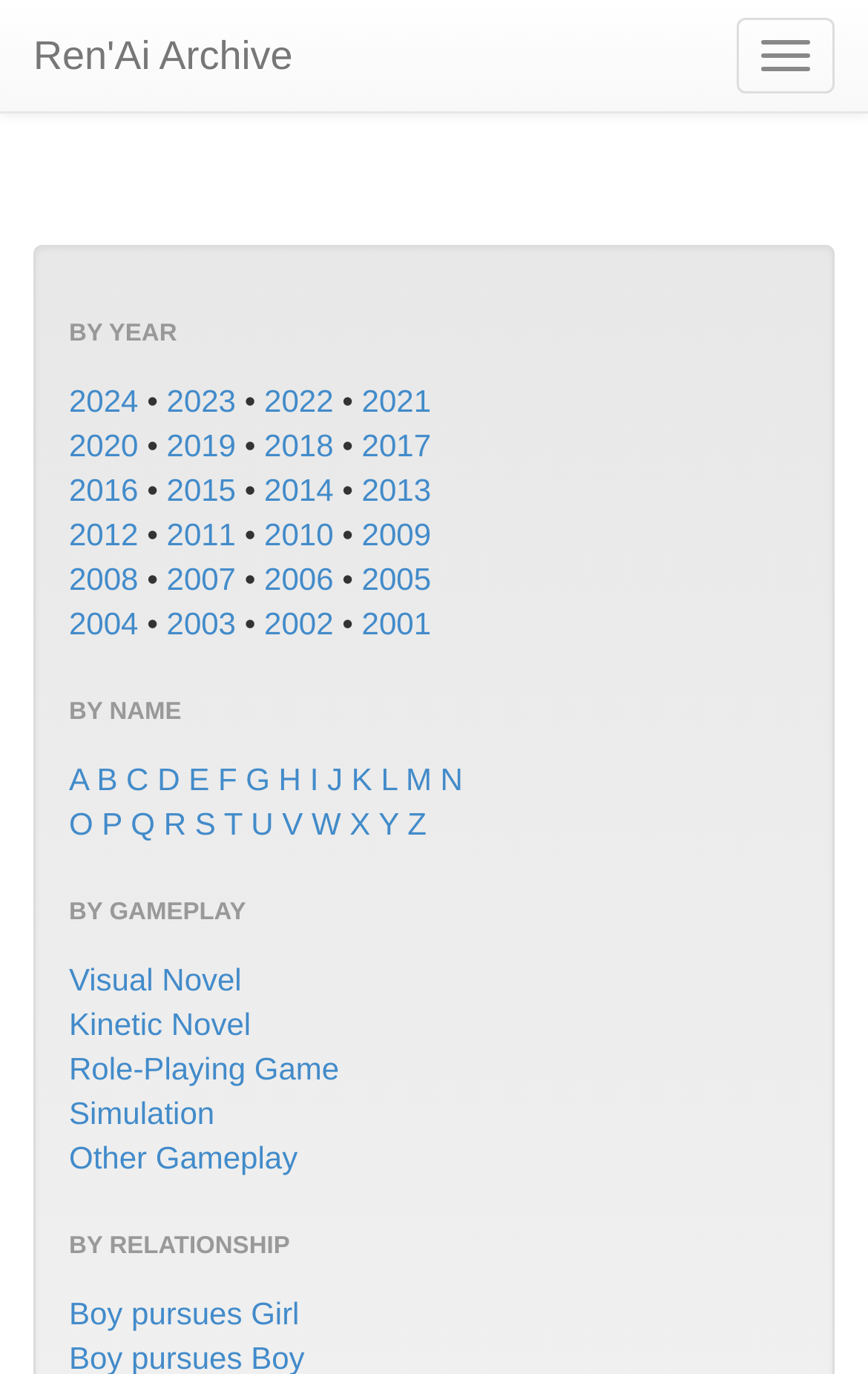Analyze the image and answer the question with as much detail as possible: 
What is the last letter listed in the archive by name?

The last letter listed in the archive by name is 'Z', which is indicated by the link 'Z' under the BY NAME category.